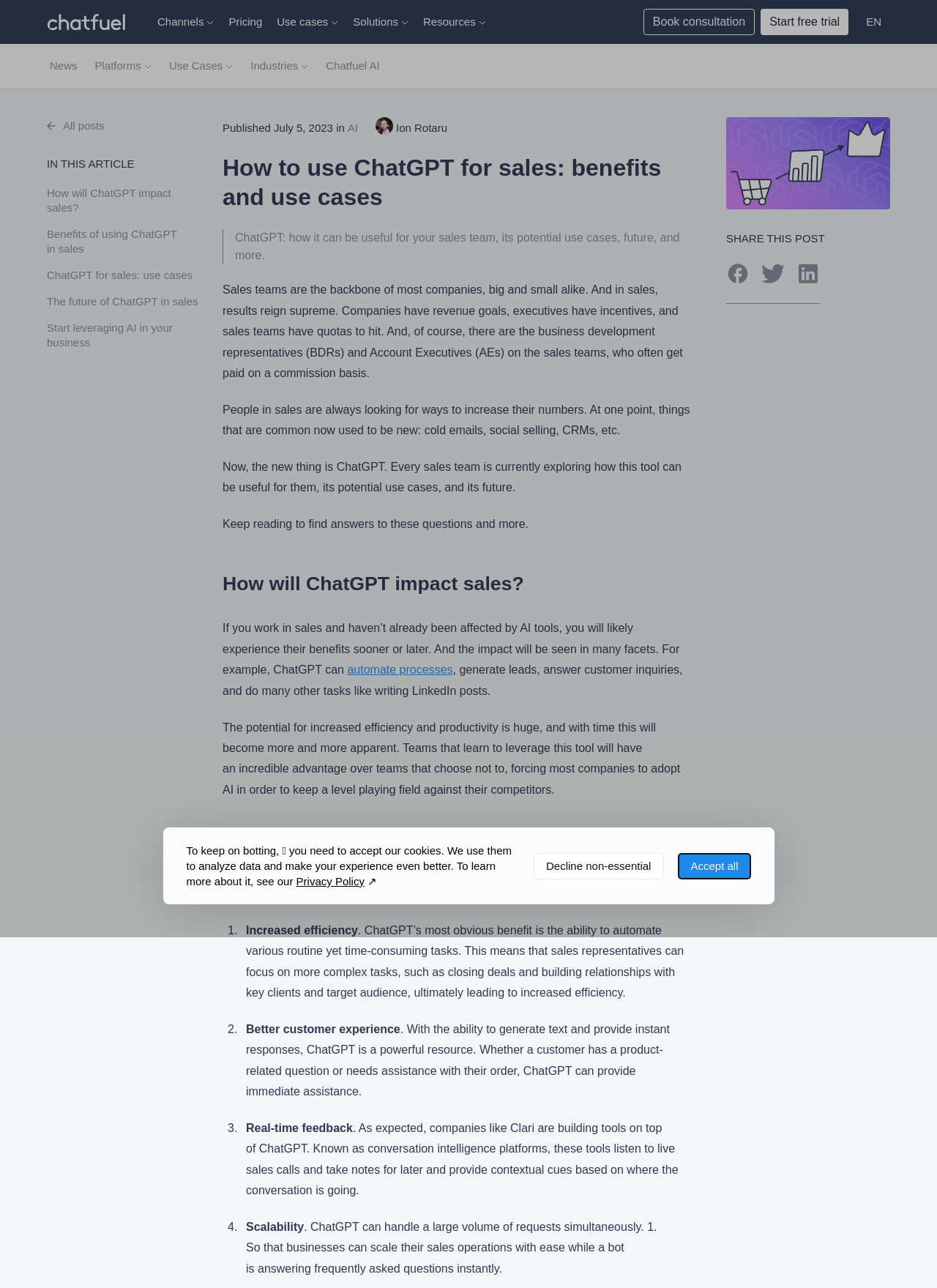Please predict the bounding box coordinates of the element's region where a click is necessary to complete the following instruction: "Click the 'Start free trial' button". The coordinates should be represented by four float numbers between 0 and 1, i.e., [left, top, right, bottom].

[0.812, 0.007, 0.906, 0.027]